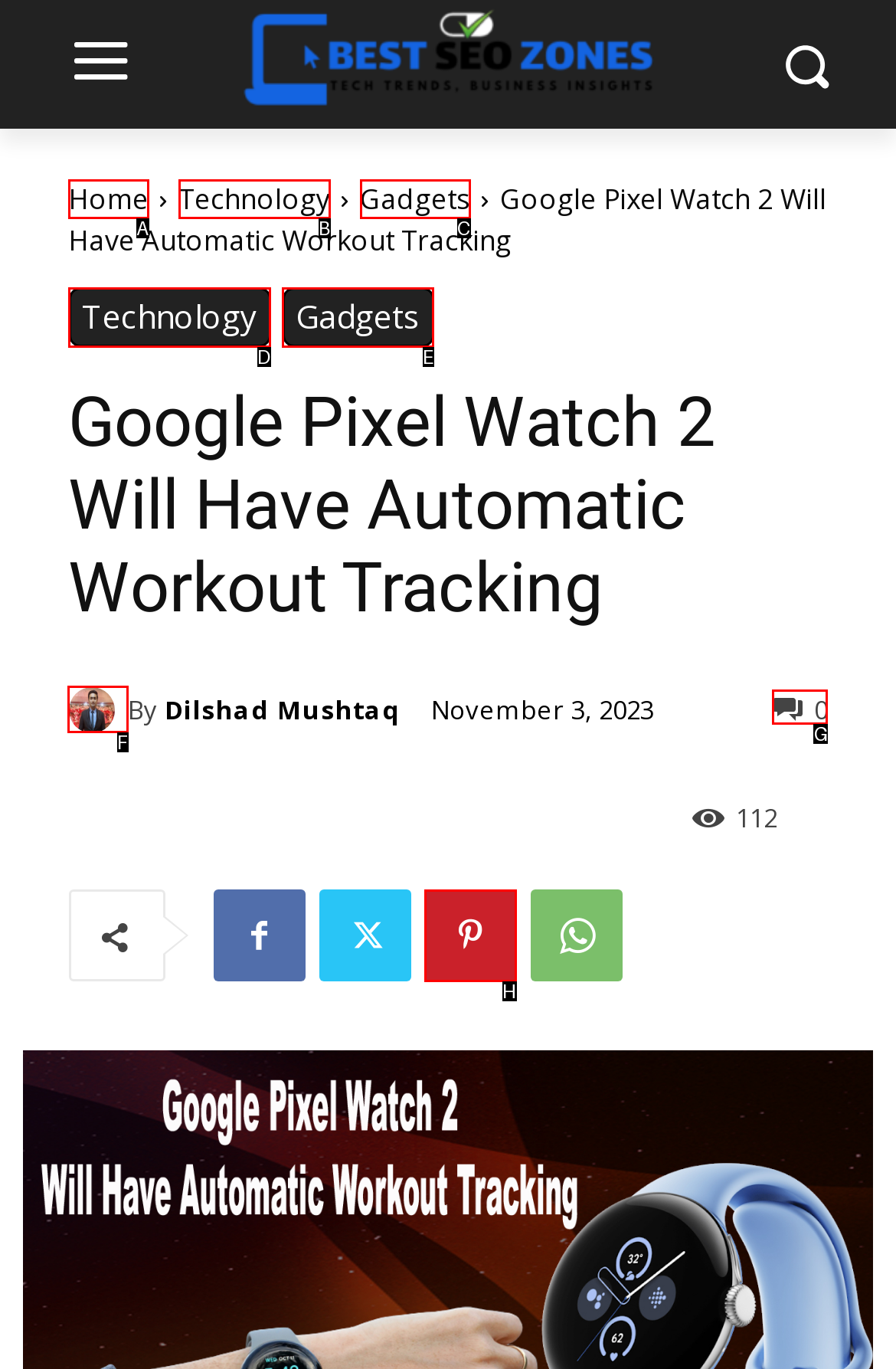Tell me the letter of the correct UI element to click for this instruction: Read the article by Dilshad Mushtaq. Answer with the letter only.

F